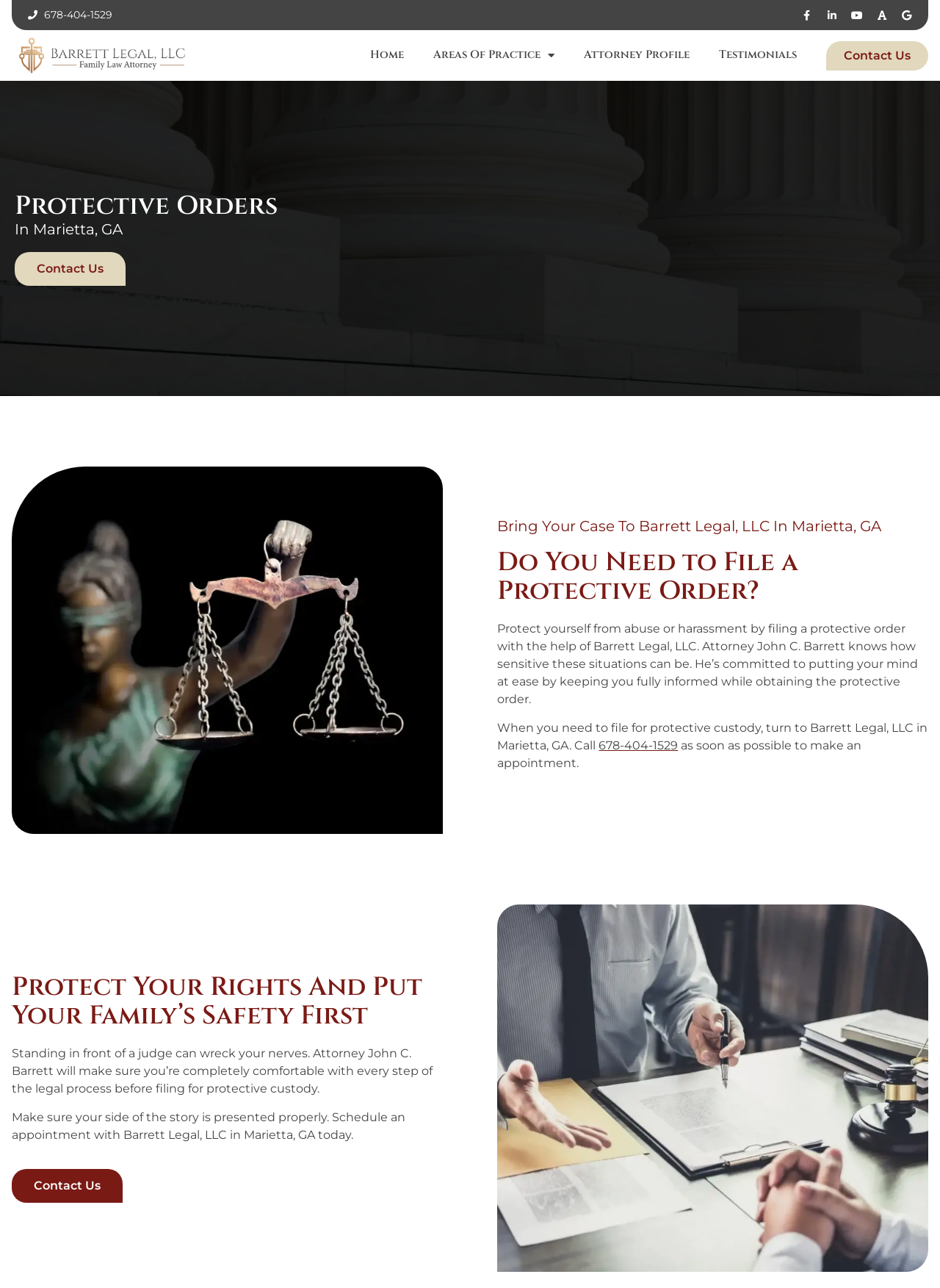Determine the bounding box coordinates of the clickable element to achieve the following action: 'Go to Homepage'. Provide the coordinates as four float values between 0 and 1, formatted as [left, top, right, bottom].

[0.02, 0.029, 0.2, 0.057]